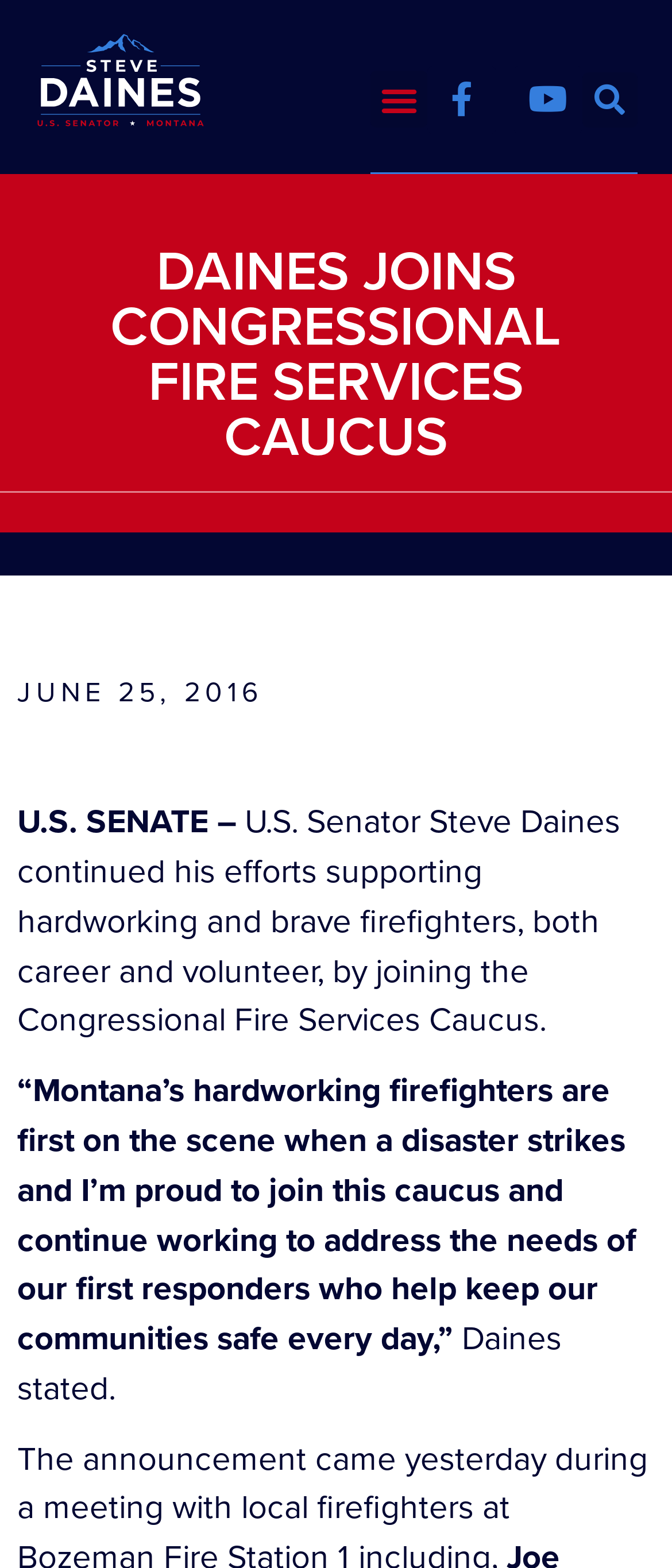Consider the image and give a detailed and elaborate answer to the question: 
What is the date mentioned in the article?

The webpage displays the date 'JUNE 25, 2016' in the text, indicating that this is the date relevant to the article.